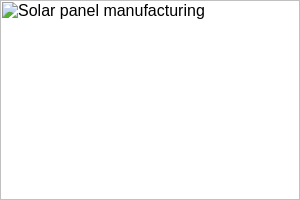Convey a rich and detailed description of the image.

The image depicts the essential process of solar panel manufacturing, a pivotal element in the clean energy sector. This manufacturing plays a critical role in advancing renewable energy technologies, contributing significantly to the transition away from fossil fuels. As outlined in recent budget initiatives, increased funding has been allocated to support clean energy technologies, promoting the growth and innovation of the solar industry. The development of solar panels not only aligns with environmental goals but also fosters economic growth, creating jobs and leading to a sustainable future.